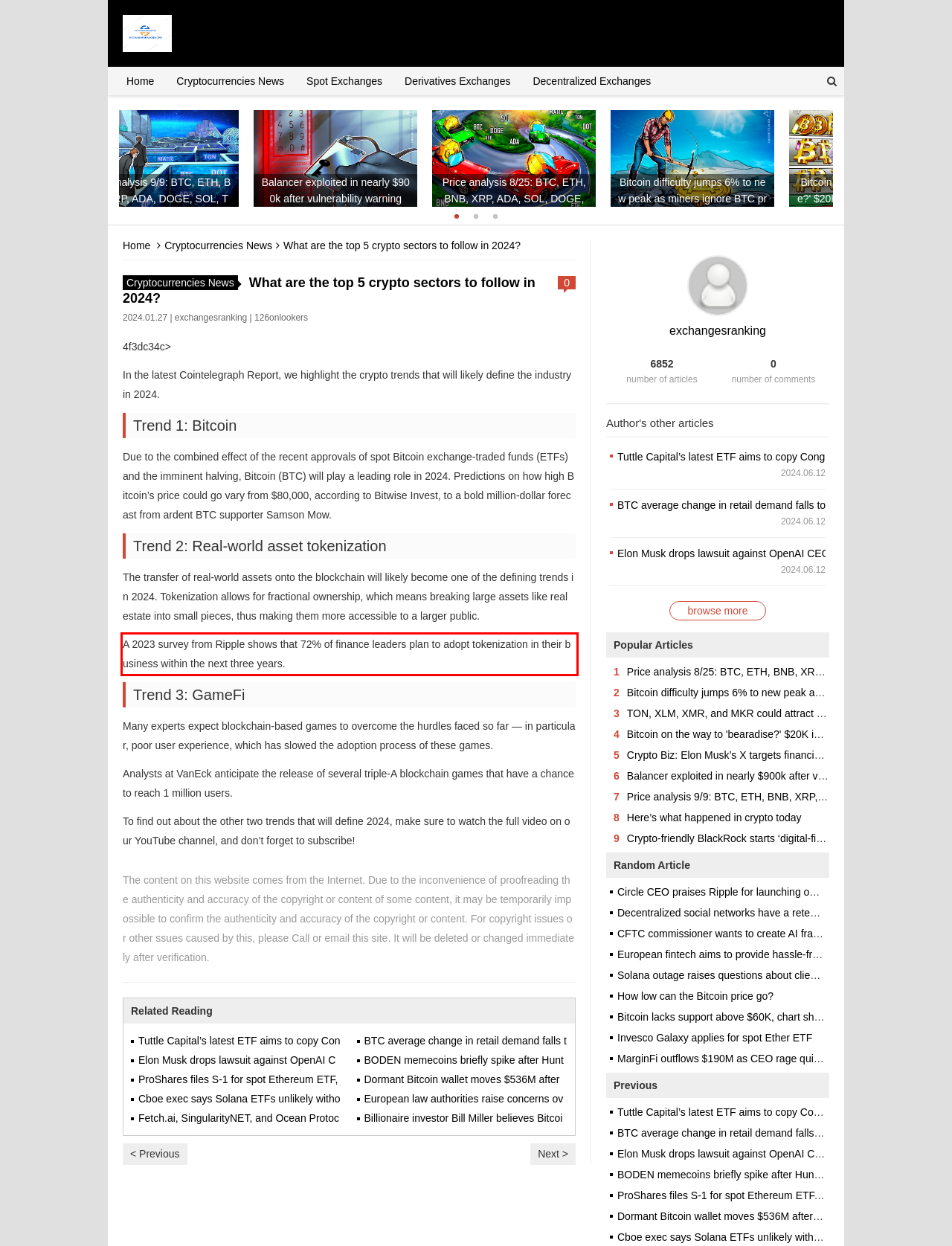Given a screenshot of a webpage with a red bounding box, please identify and retrieve the text inside the red rectangle.

A 2023 survey from Ripple shows that 72% of finance leaders plan to adopt tokenization in their business within the next three years.